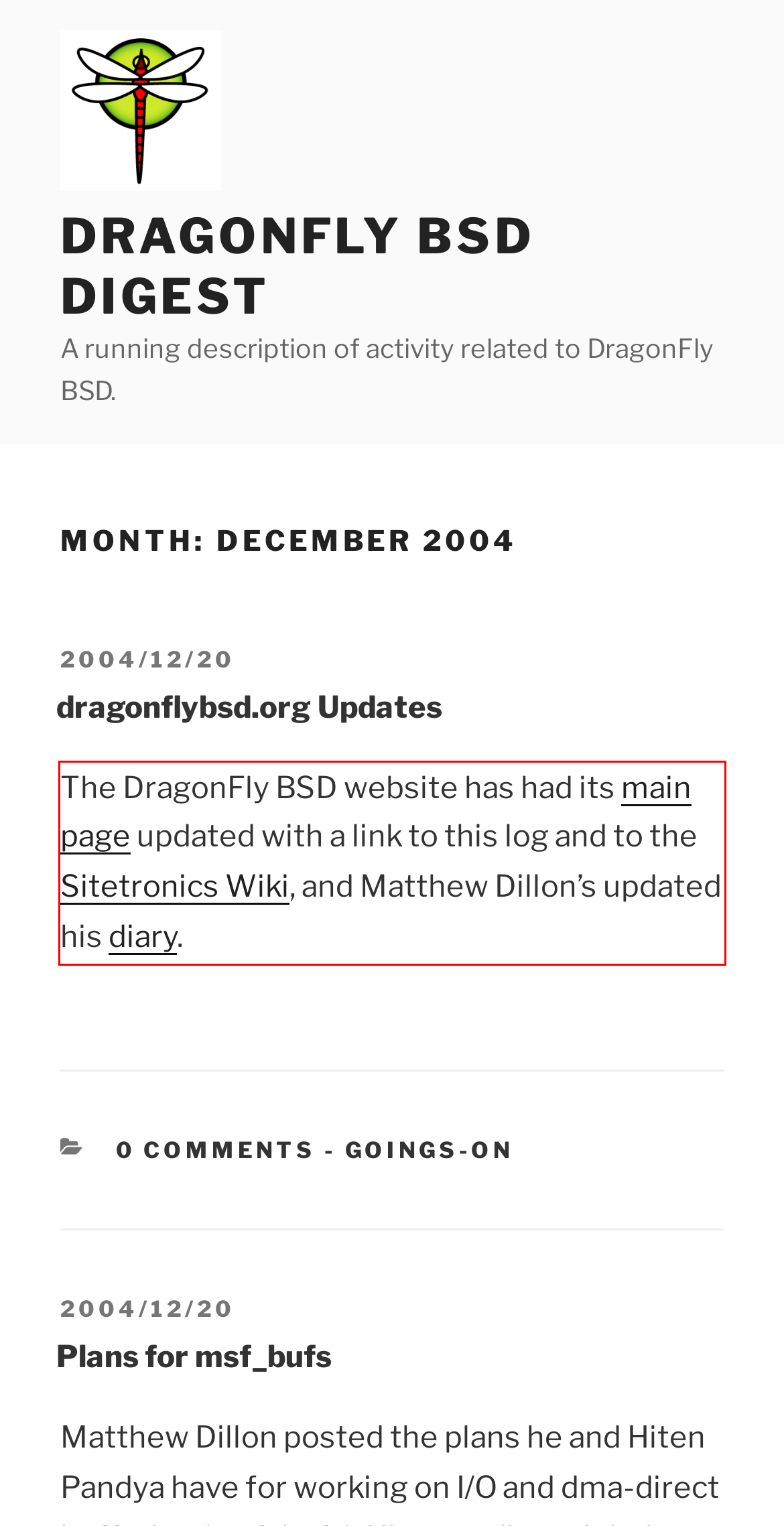Please extract the text content within the red bounding box on the webpage screenshot using OCR.

The DragonFly BSD website has had its main page updated with a link to this log and to the Sitetronics Wiki, and Matthew Dillon’s updated his diary.